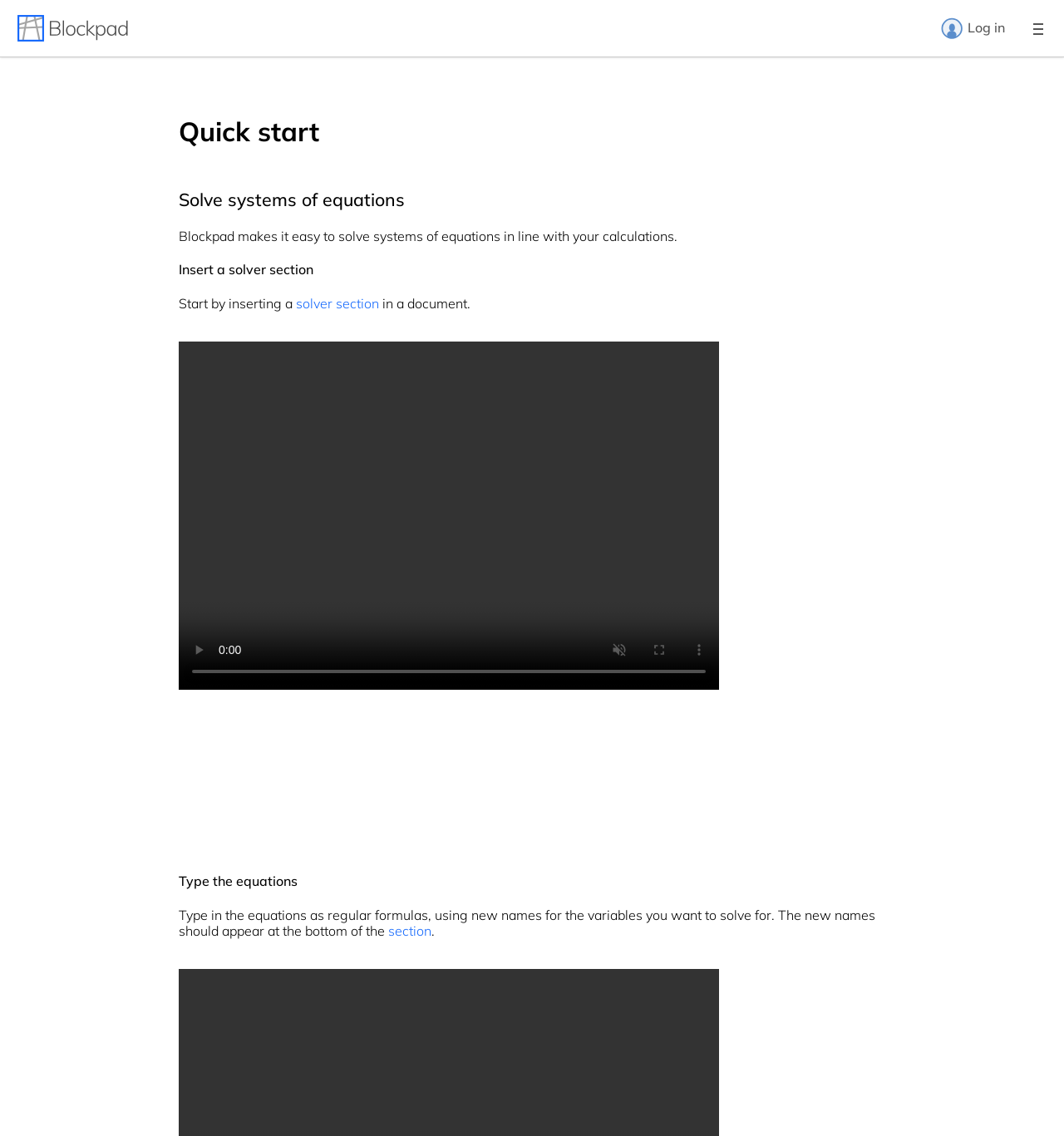Determine the bounding box coordinates (top-left x, top-left y, bottom-right x, bottom-right y) of the UI element described in the following text: Log in

[0.877, 0.0, 0.951, 0.05]